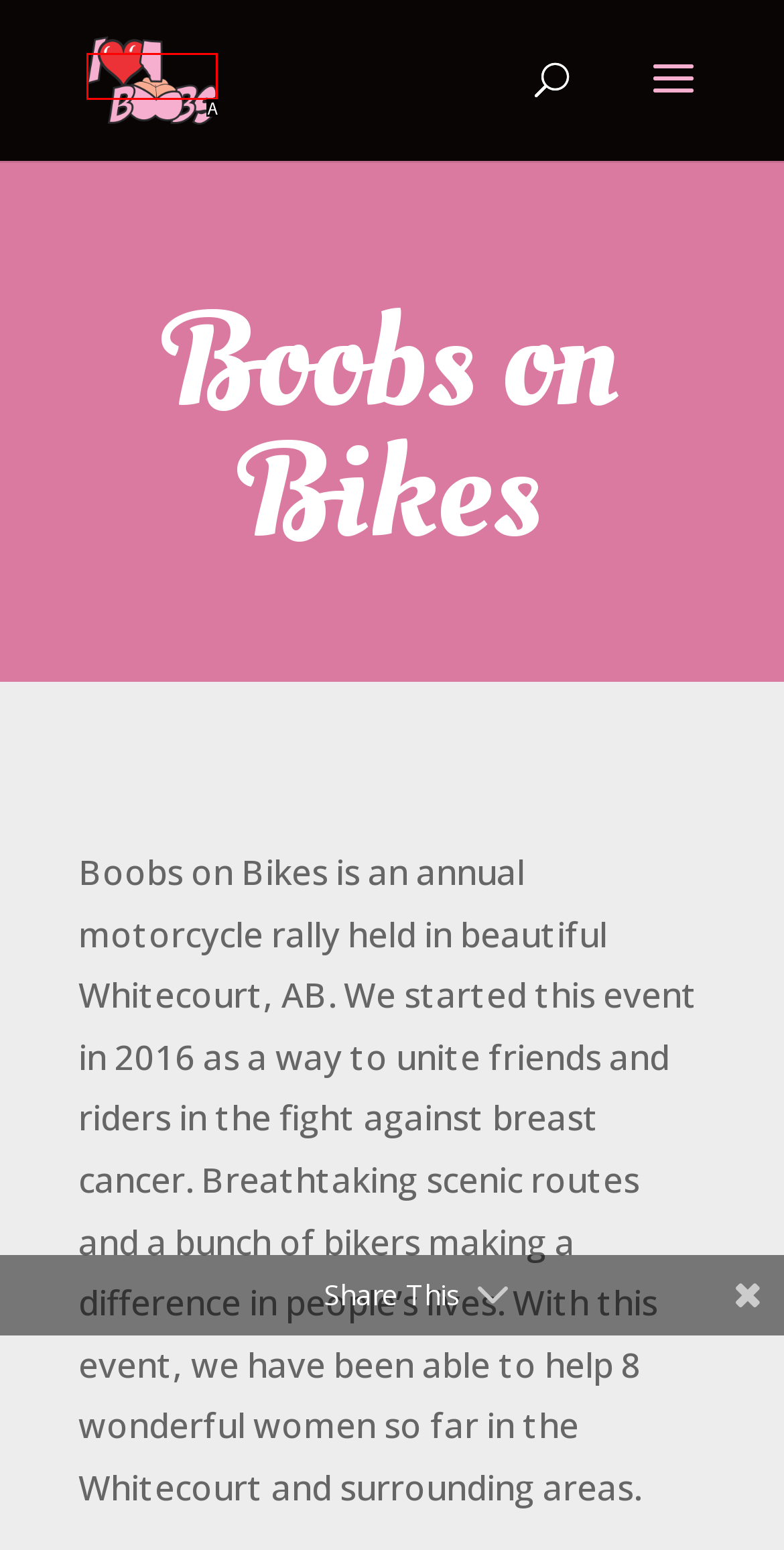Determine the HTML element that aligns with the description: alt="I Love Alberta Boobs"
Answer by stating the letter of the appropriate option from the available choices.

A